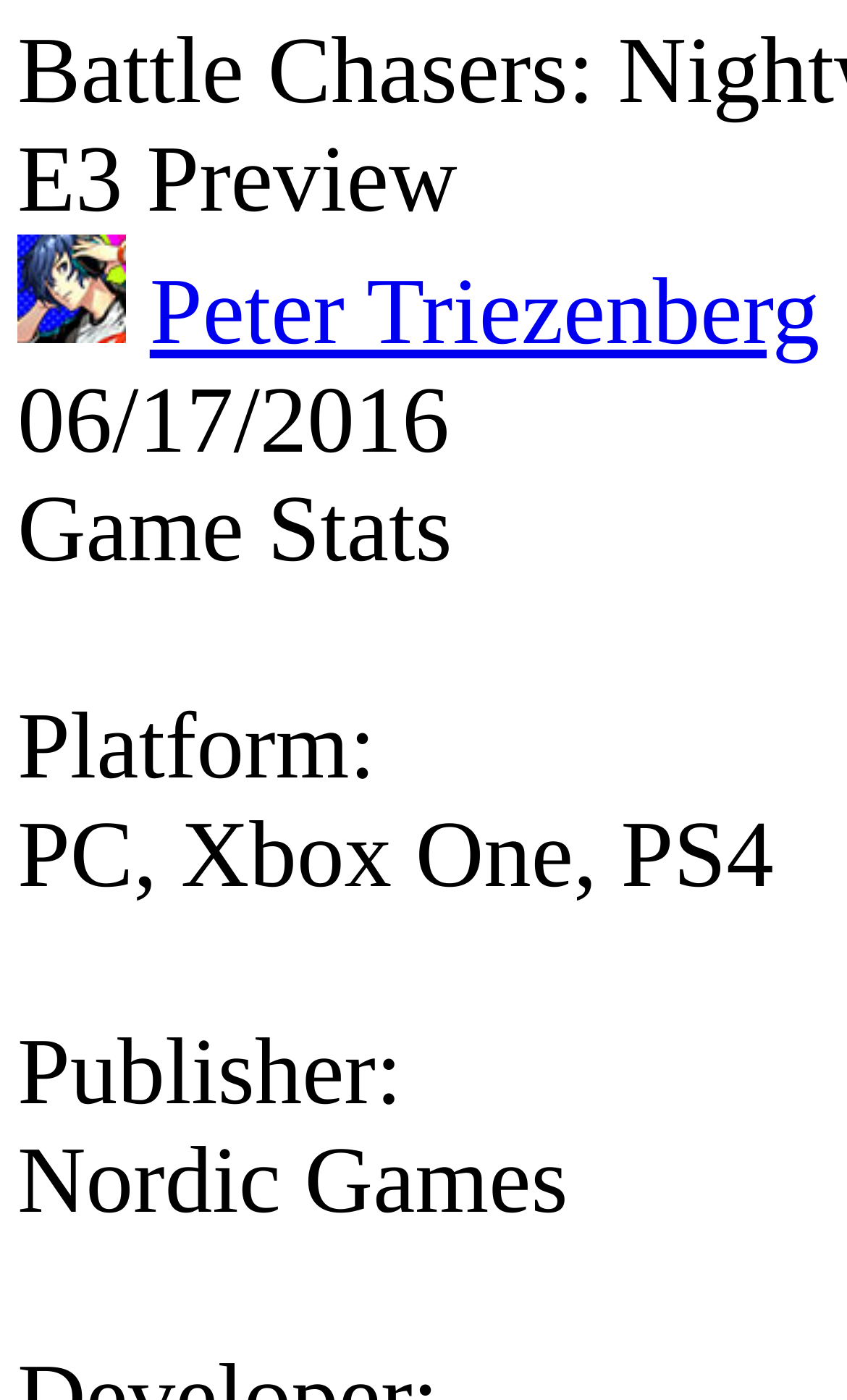Refer to the image and offer a detailed explanation in response to the question: Who wrote the E3 preview?

The author of the E3 preview is mentioned as Peter Triezenberg, which is found in the link element with the text 'Peter Triezenberg' and an associated image.